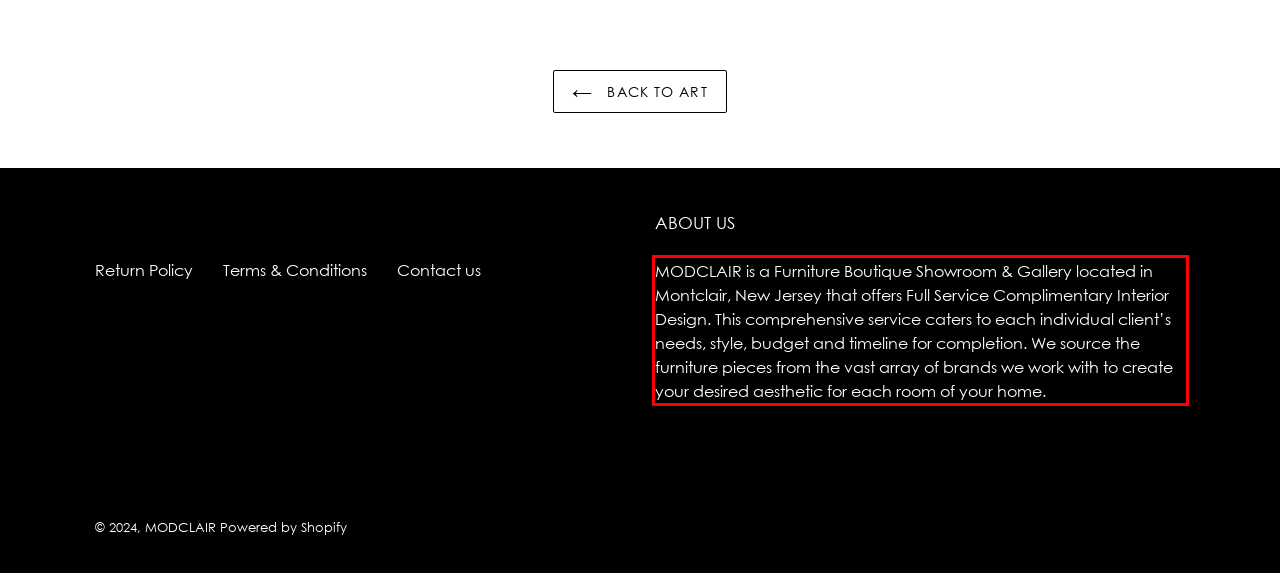Review the webpage screenshot provided, and perform OCR to extract the text from the red bounding box.

MODCLAIR is a Furniture Boutique Showroom & Gallery located in Montclair, New Jersey that offers Full Service Complimentary Interior Design. This comprehensive service caters to each individual client’s needs, style, budget and timeline for completion. We source the furniture pieces from the vast array of brands we work with to create your desired aesthetic for each room of your home.